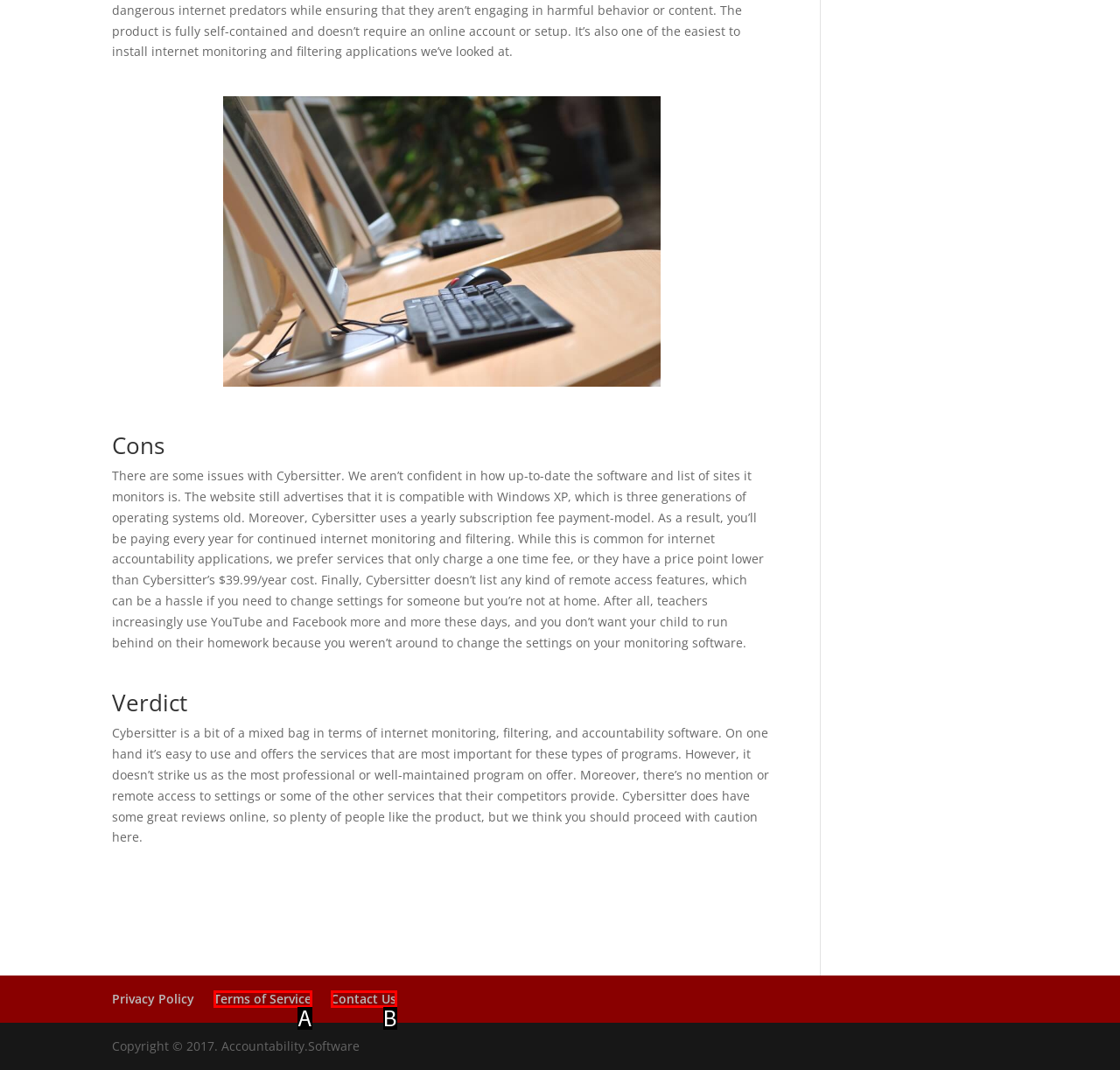Determine which HTML element corresponds to the description: Terms of Service. Provide the letter of the correct option.

A